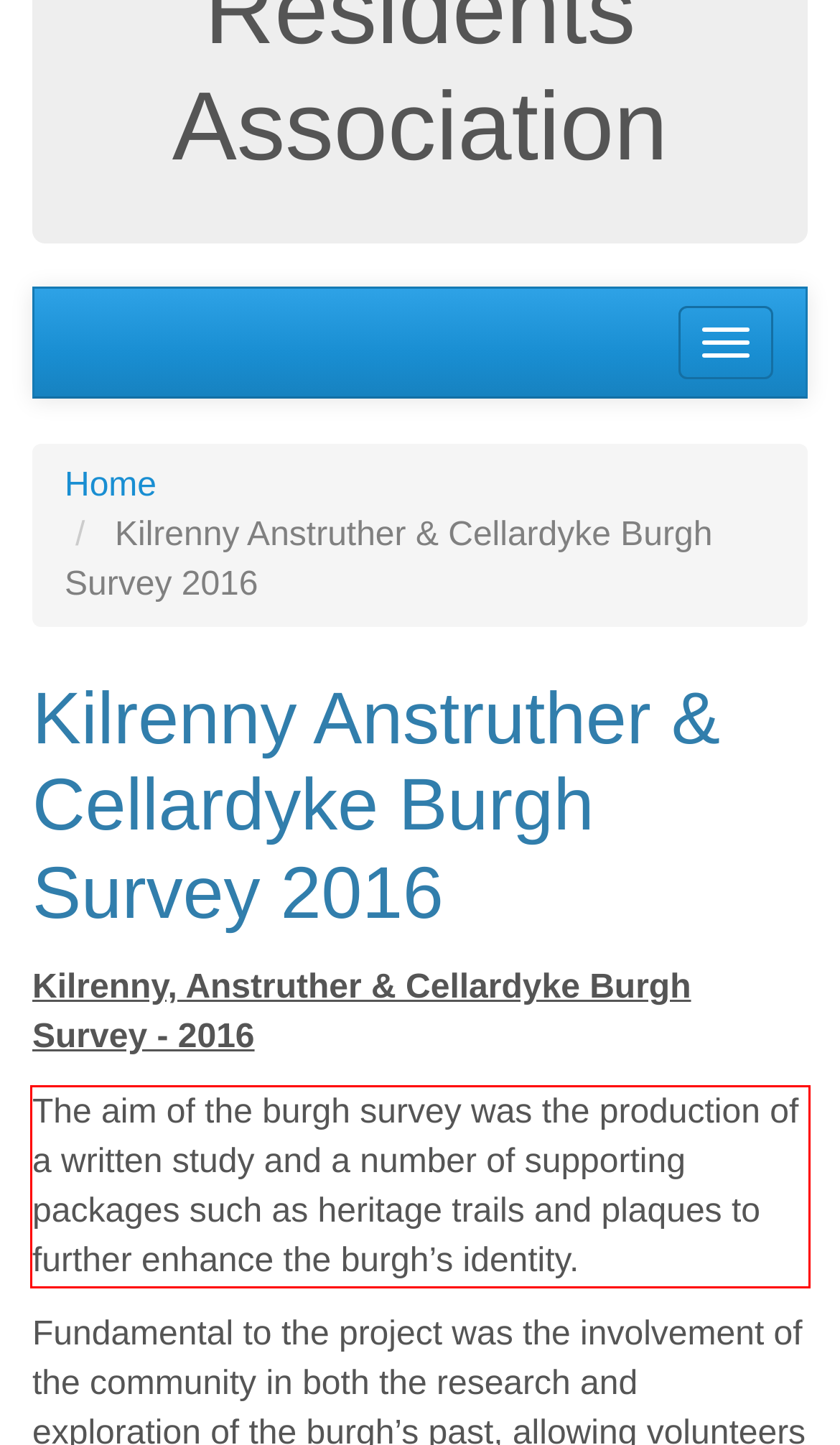Your task is to recognize and extract the text content from the UI element enclosed in the red bounding box on the webpage screenshot.

The aim of the burgh survey was the production of a written study and a number of supporting packages such as heritage trails and plaques to further enhance the burgh’s identity.